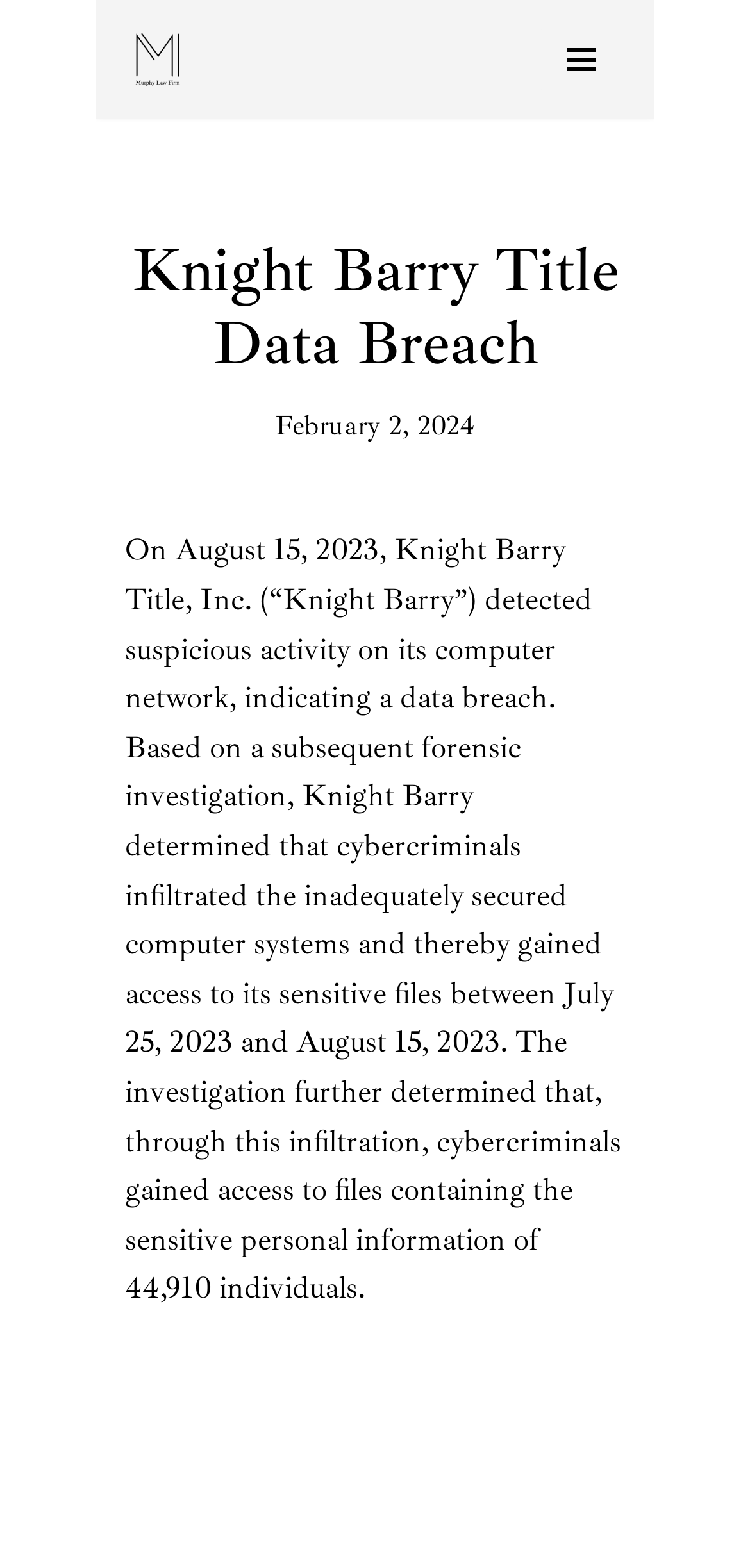How many individuals were affected by the data breach?
Using the image, elaborate on the answer with as much detail as possible.

I found the answer by reading the text on the webpage, which states that 'The investigation further determined that, through this infiltration, cybercriminals gained access to files containing the sensitive personal information of 44,910 individuals'.